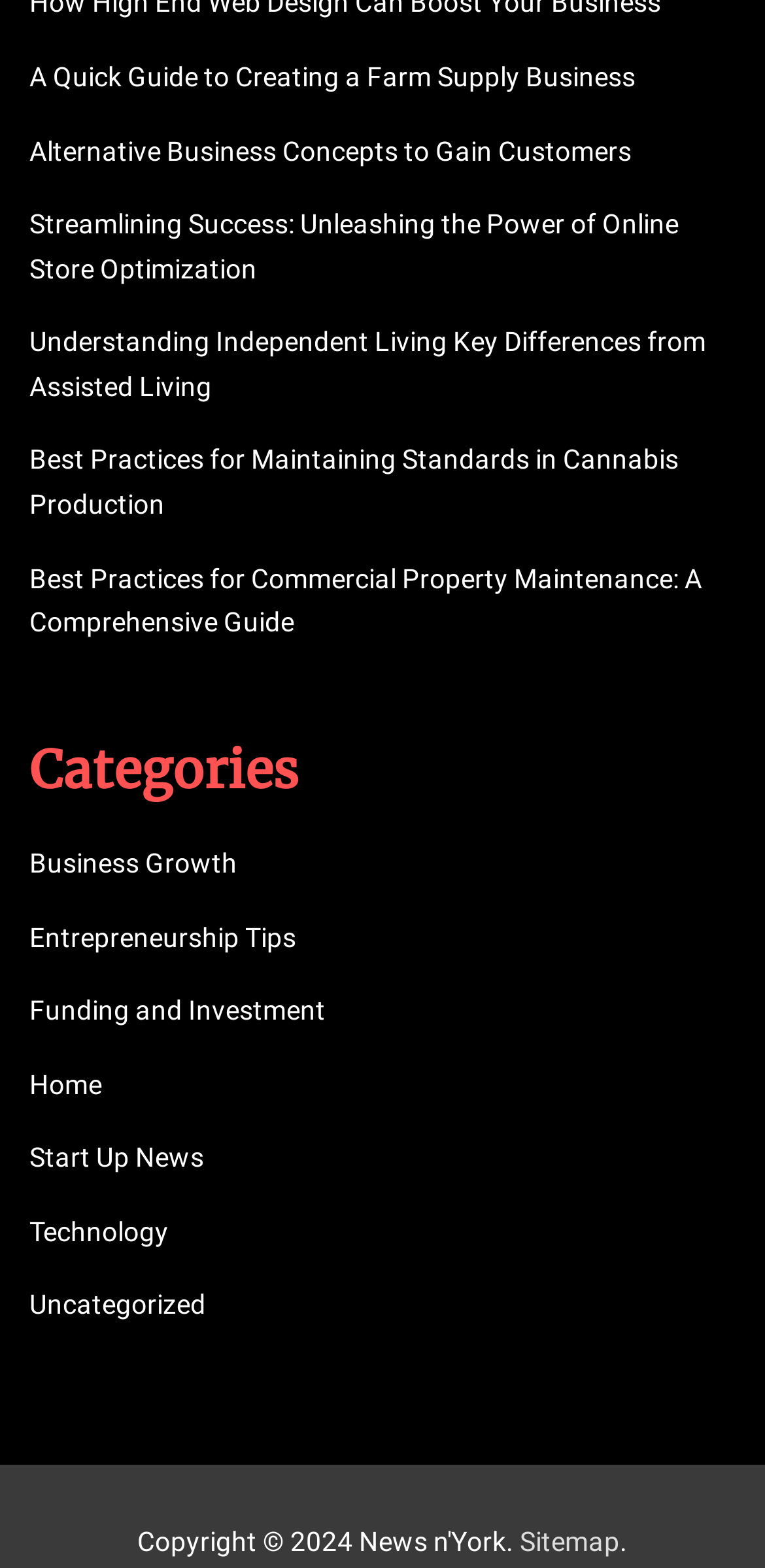Please identify the coordinates of the bounding box that should be clicked to fulfill this instruction: "View the sitemap".

[0.679, 0.973, 0.81, 0.993]